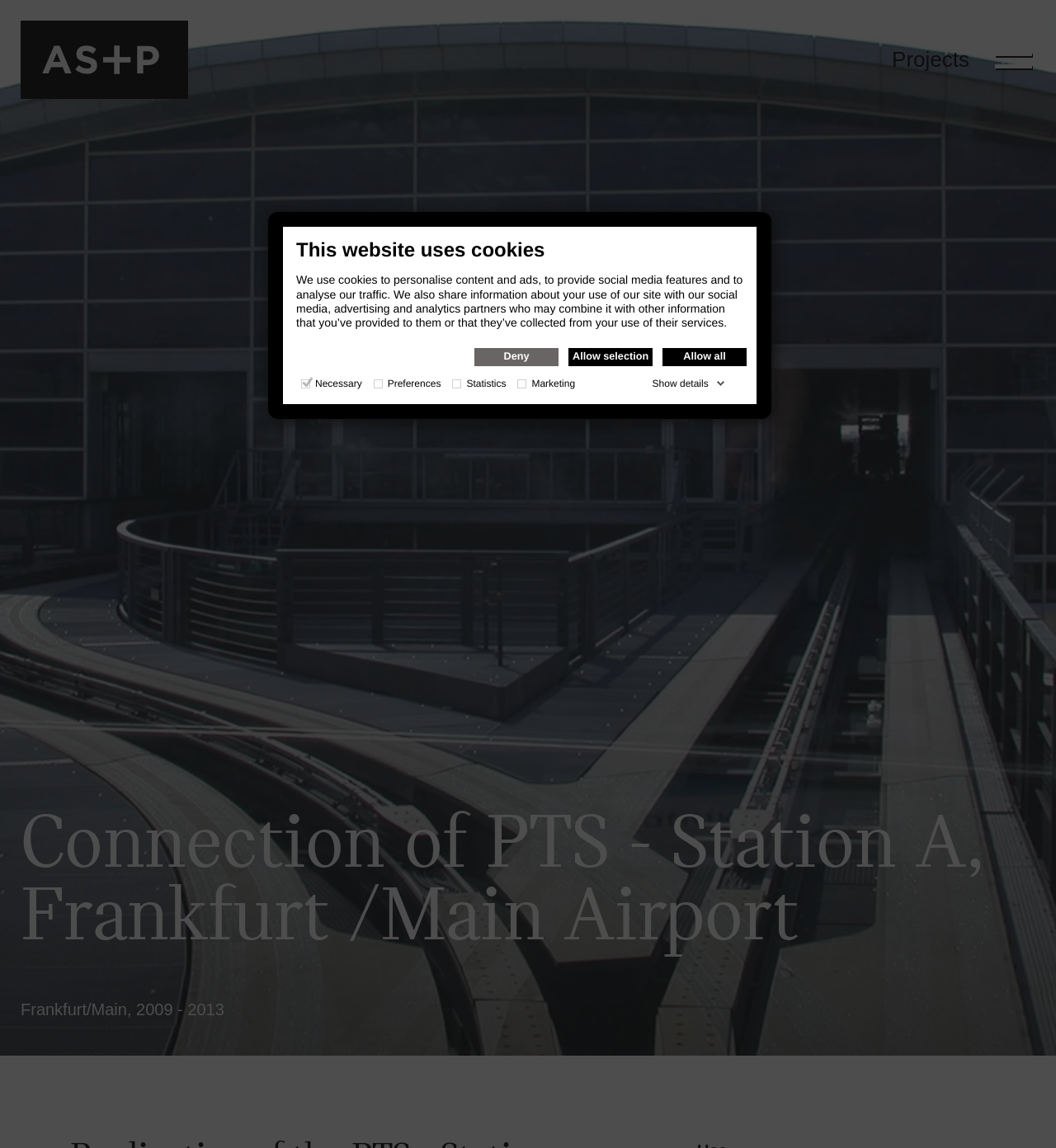Locate the bounding box coordinates of the UI element described by: "Deny". Provide the coordinates as four float numbers between 0 and 1, formatted as [left, top, right, bottom].

[0.449, 0.303, 0.529, 0.319]